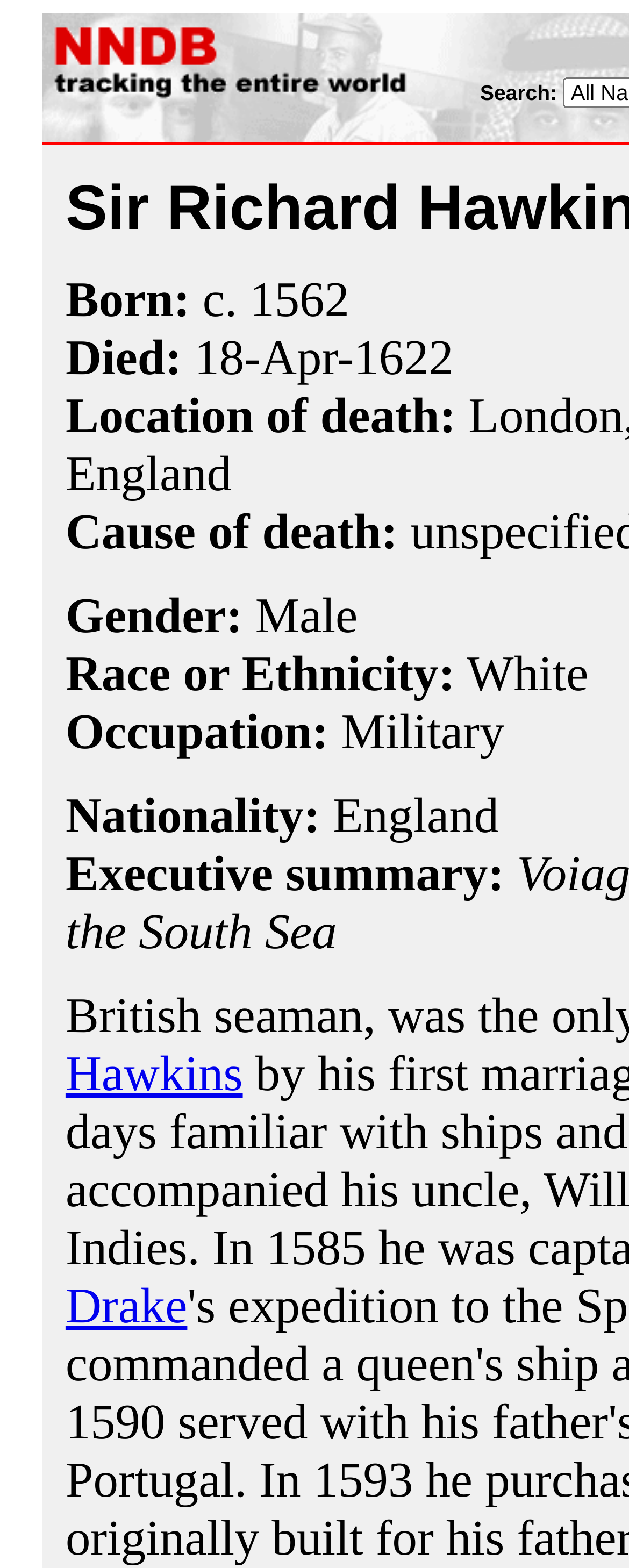Locate the bounding box of the UI element described by: "No" in the given webpage screenshot.

None